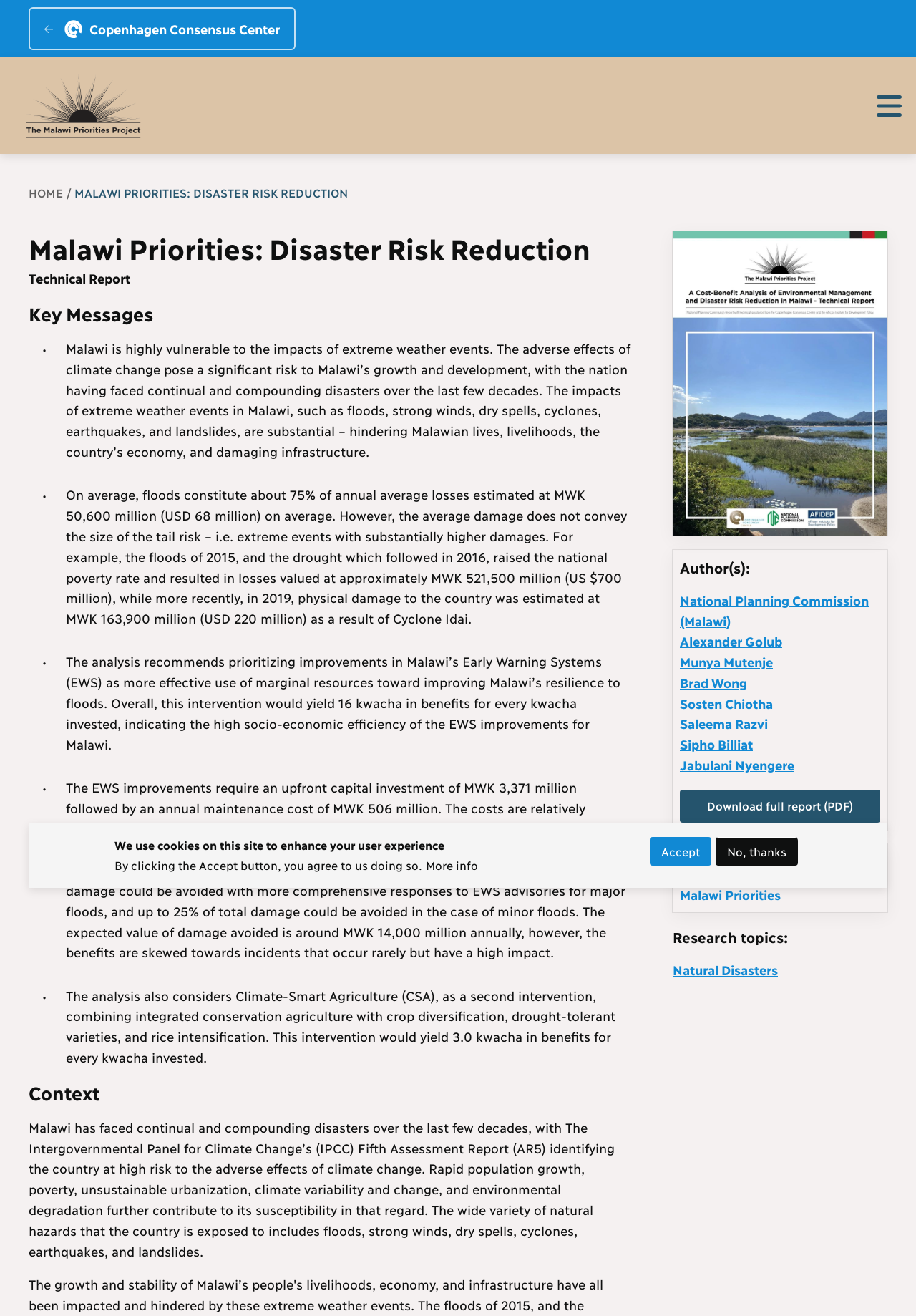Identify the primary heading of the webpage and provide its text.

Malawi Priorities: Disaster Risk Reduction